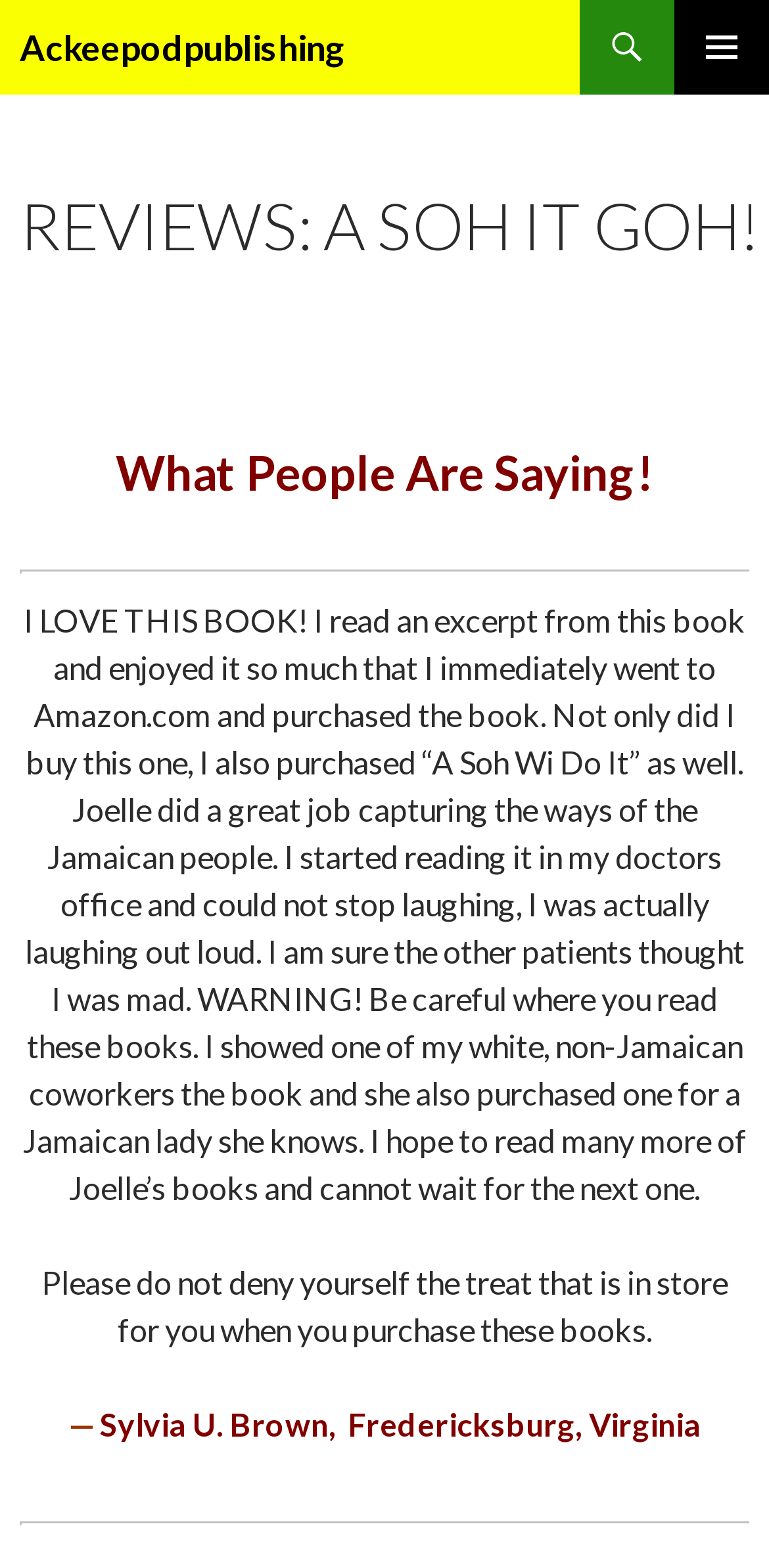What is the title of the section with customer reviews?
Please answer the question with as much detail and depth as you can.

The section with customer reviews is located below the main heading with a bounding box coordinate of [0.026, 0.287, 0.974, 0.317]. The title of this section is 'What People Are Saying!'.